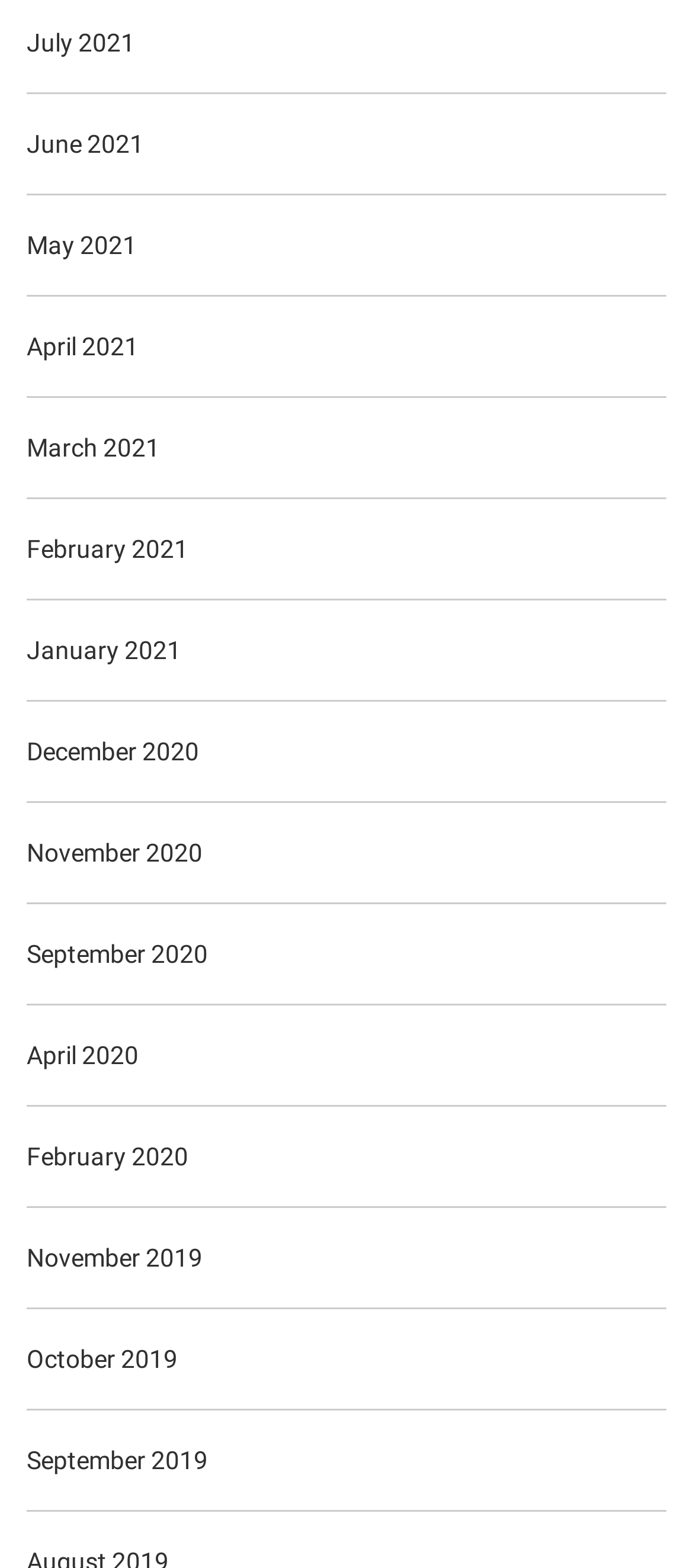Please specify the coordinates of the bounding box for the element that should be clicked to carry out this instruction: "view January 2021". The coordinates must be four float numbers between 0 and 1, formatted as [left, top, right, bottom].

[0.038, 0.401, 0.962, 0.428]